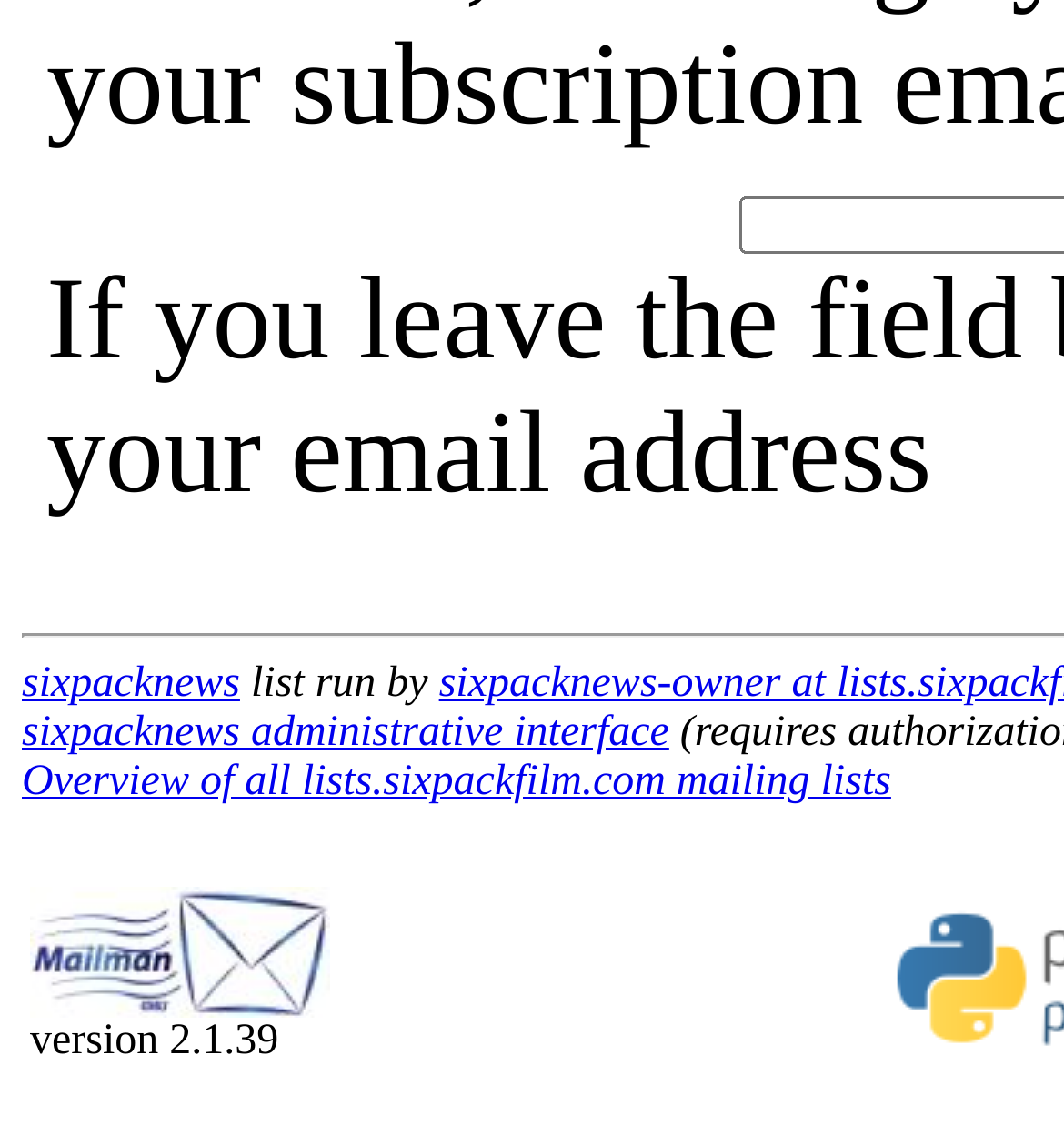Predict the bounding box of the UI element based on this description: "sixpacknews".

[0.021, 0.576, 0.226, 0.617]